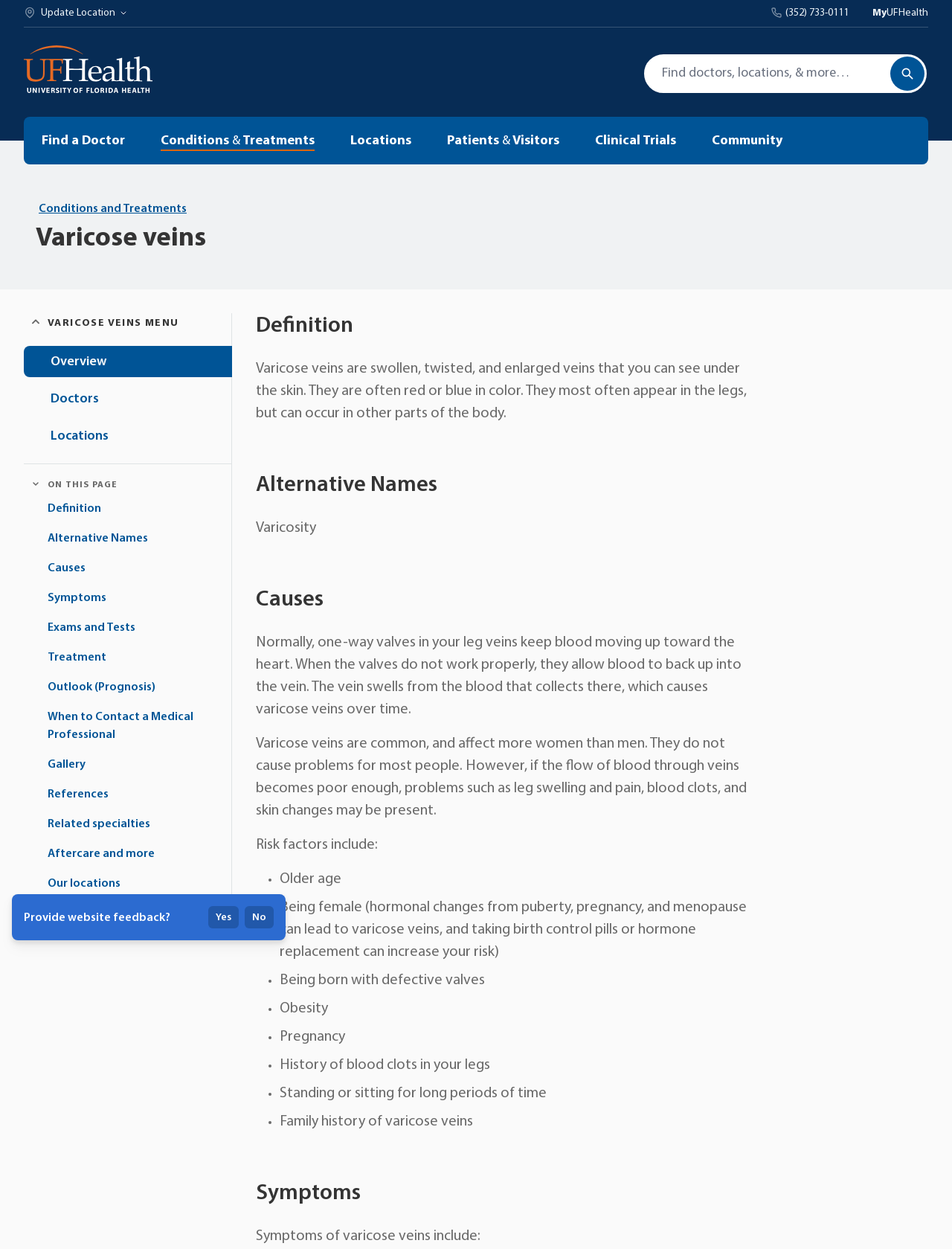Based on the element description "(352) 733-0111", predict the bounding box coordinates of the UI element.

[0.809, 0.0, 0.891, 0.021]